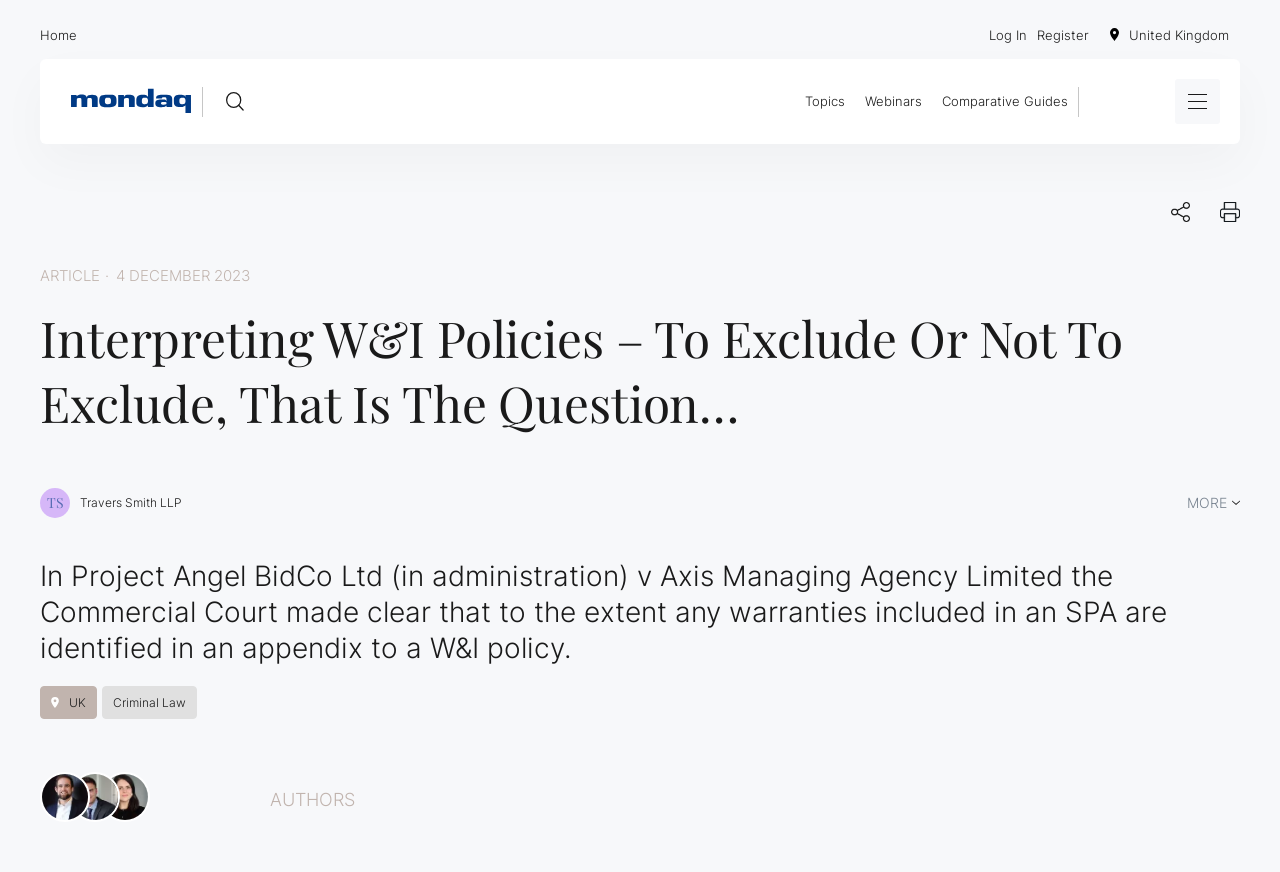Who are the authors of this article?
Please provide a comprehensive answer based on the information in the image.

I found the authors' names by looking at the section labeled 'AUTHORS' at the bottom of the webpage, which includes photos of the authors. The names are Joseph Moore, Philippe Lopeman, and Imogen Nolan.